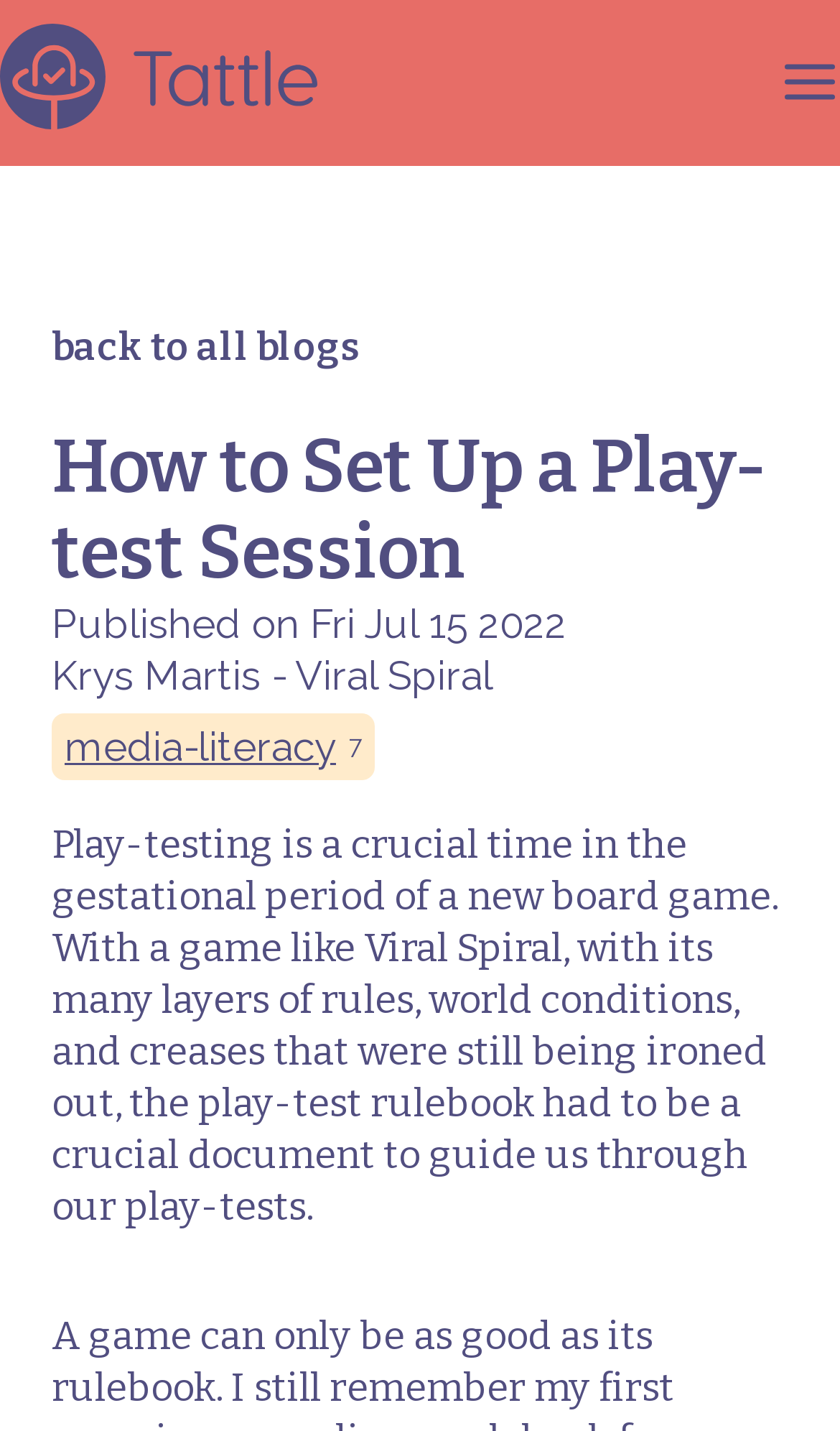When was the article published?
Please provide a single word or phrase as your answer based on the screenshot.

Fri Jul 15 2022